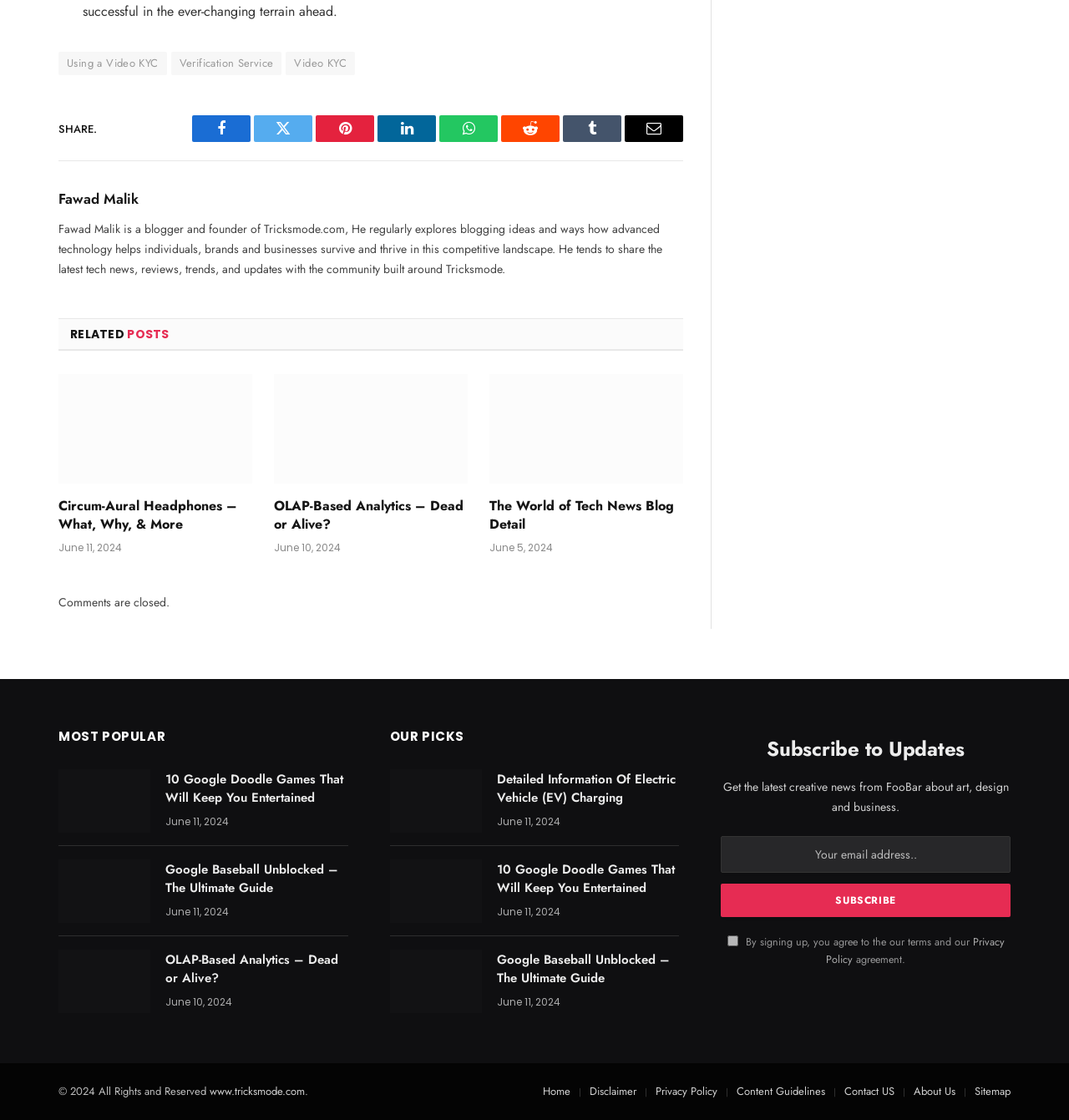Please provide the bounding box coordinates for the element that needs to be clicked to perform the following instruction: "Share on Facebook". The coordinates should be given as four float numbers between 0 and 1, i.e., [left, top, right, bottom].

[0.18, 0.103, 0.234, 0.127]